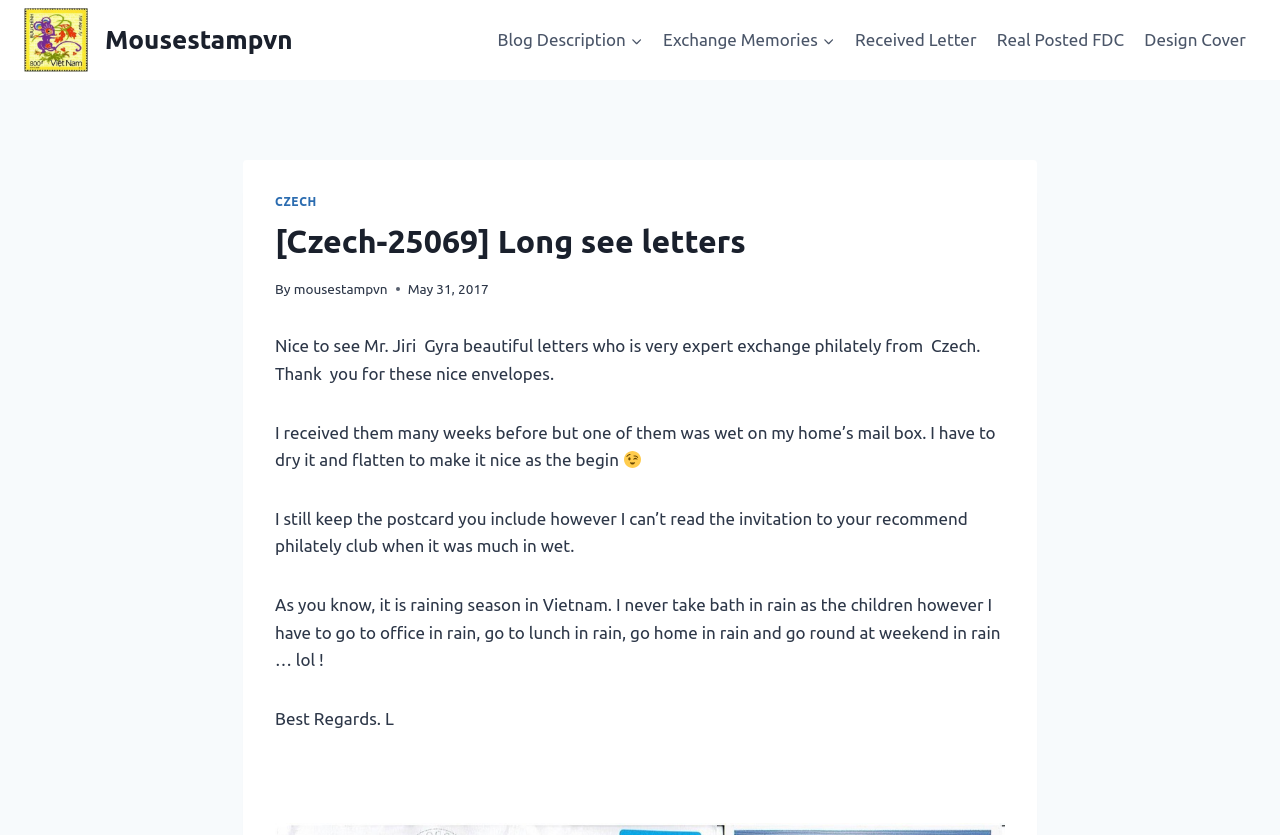Please find the bounding box coordinates in the format (top-left x, top-left y, bottom-right x, bottom-right y) for the given element description. Ensure the coordinates are floating point numbers between 0 and 1. Description: mousestampvn

[0.229, 0.336, 0.303, 0.355]